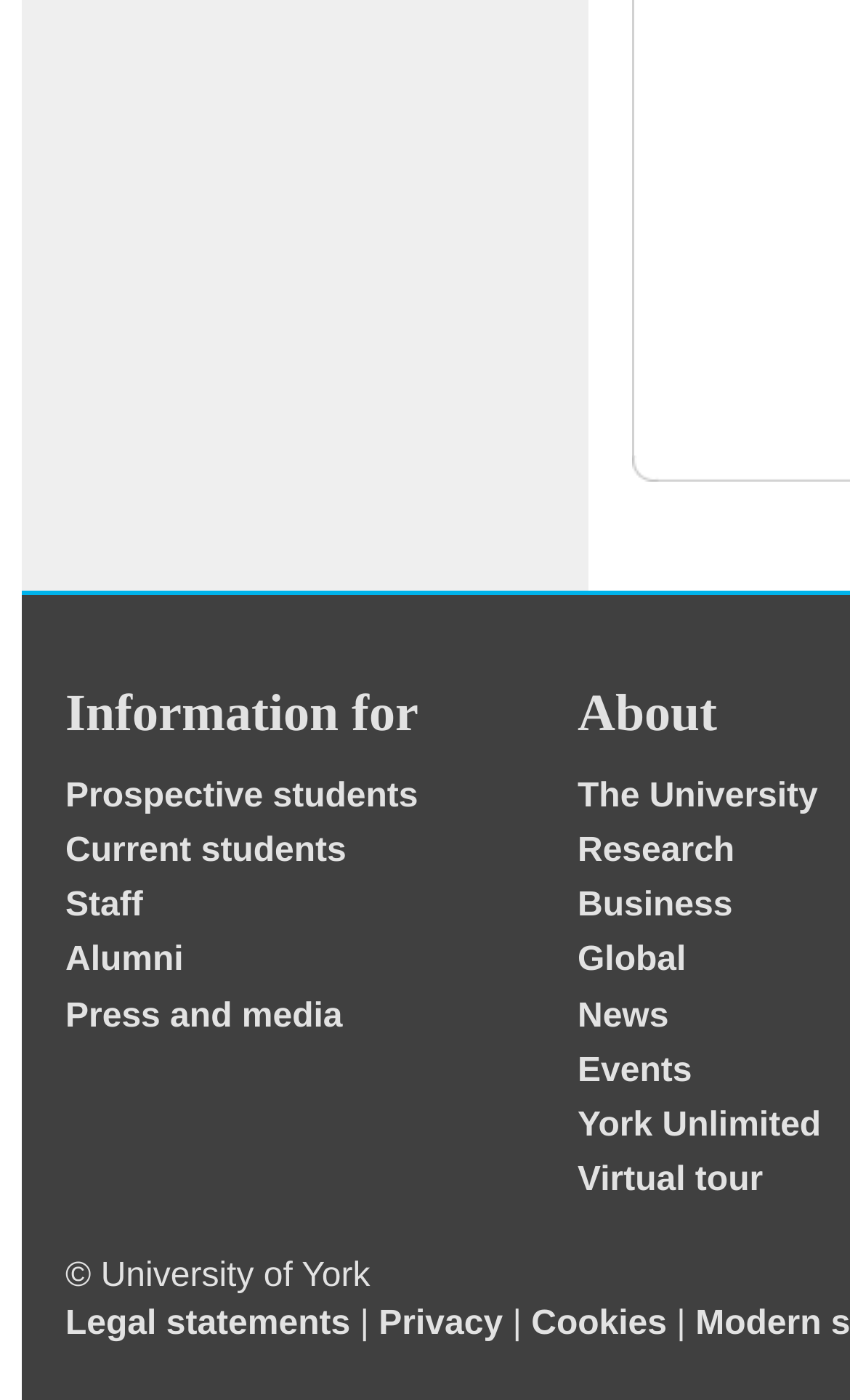Please determine the bounding box coordinates of the element's region to click in order to carry out the following instruction: "Take a virtual tour". The coordinates should be four float numbers between 0 and 1, i.e., [left, top, right, bottom].

[0.679, 0.83, 0.898, 0.856]